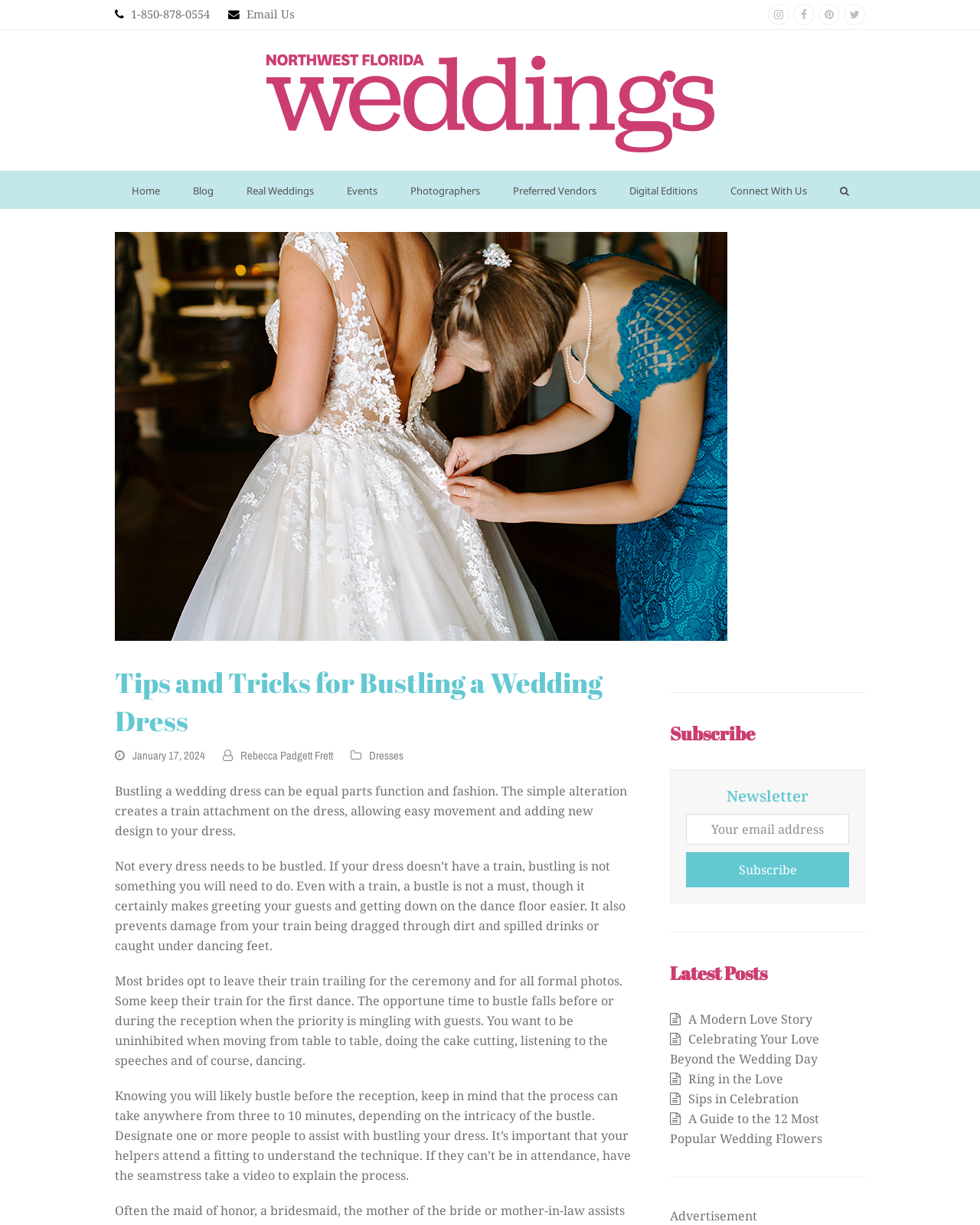How long does the bustling process take?
We need a detailed and meticulous answer to the question.

According to the webpage, the process of bustling a wedding dress can take anywhere from three to 10 minutes, depending on the intricacy of the bustle, as mentioned in the fourth paragraph of the article.